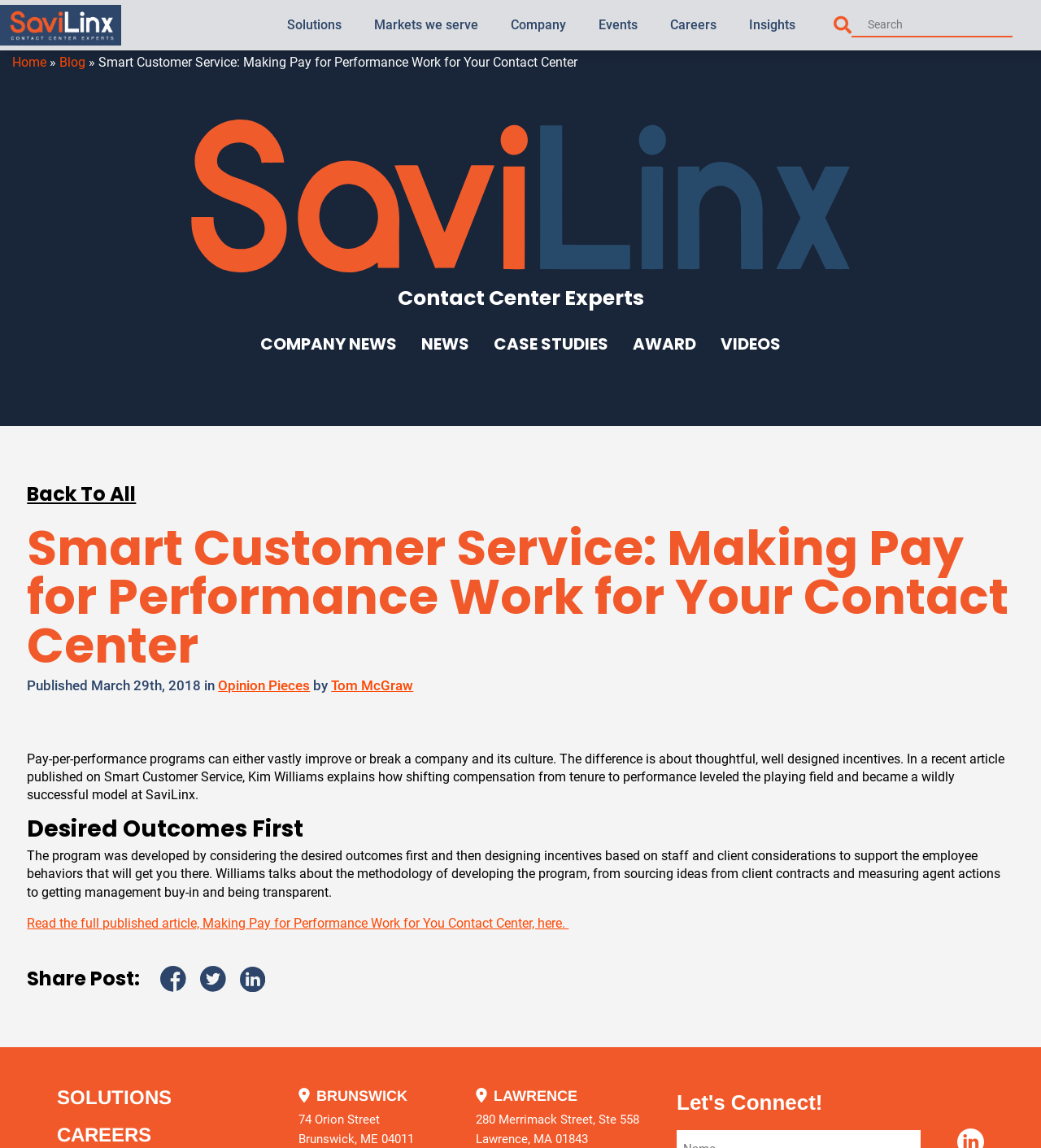Locate the primary headline on the webpage and provide its text.

Smart Customer Service: Making Pay for Performance Work for Your Contact Center